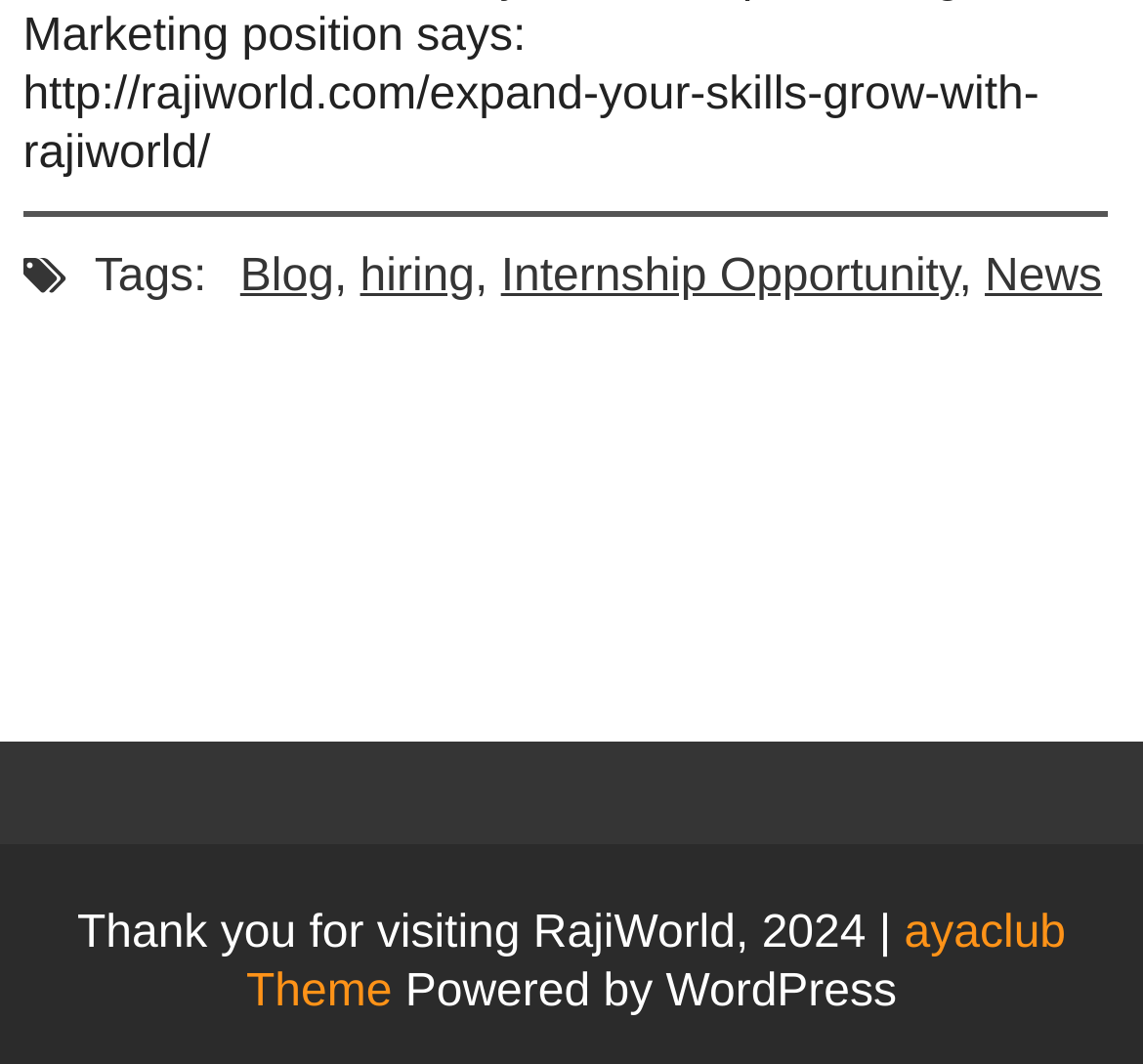Using the provided element description: "Internship Opportunity", identify the bounding box coordinates. The coordinates should be four floats between 0 and 1 in the order [left, top, right, bottom].

[0.438, 0.232, 0.839, 0.284]